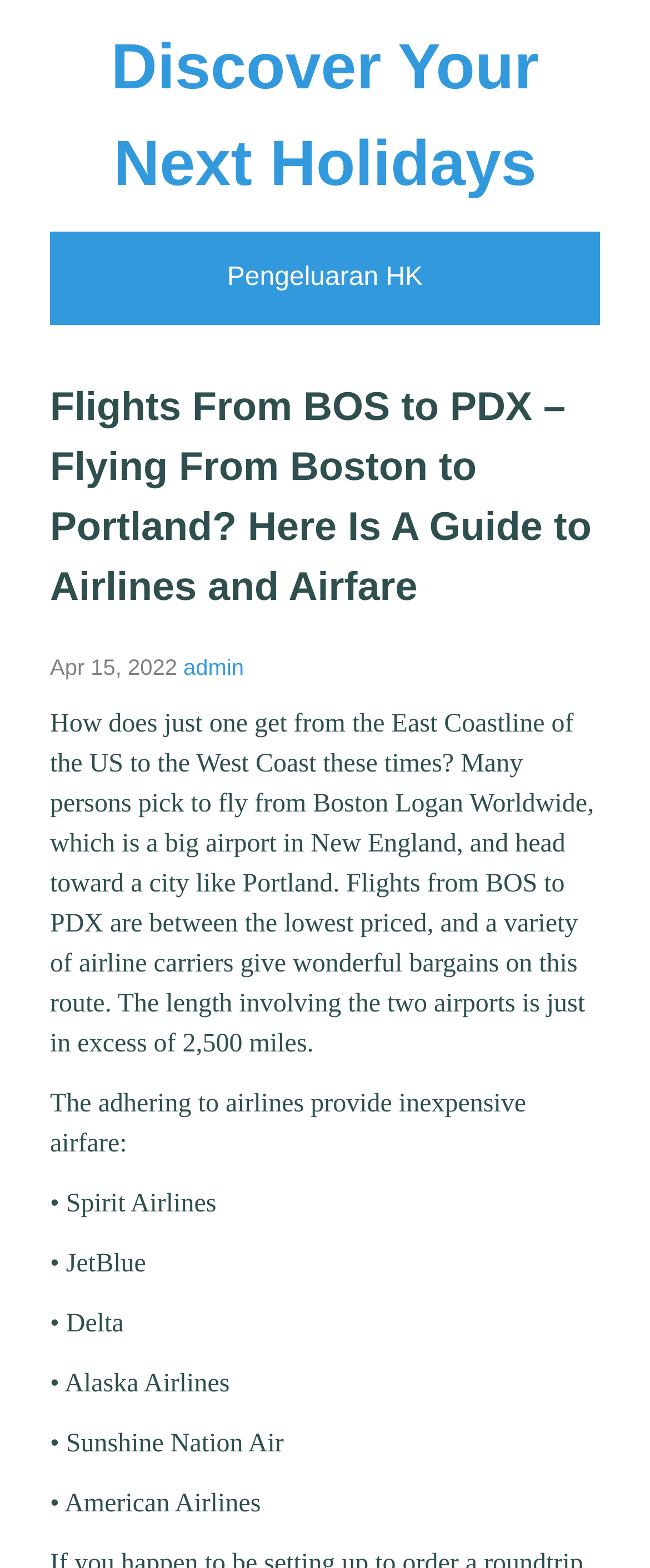What is the airport code mentioned in the webpage?
Please elaborate on the answer to the question with detailed information.

The airport code 'BOS' is mentioned in the webpage as the code for Boston Logan Worldwide airport.